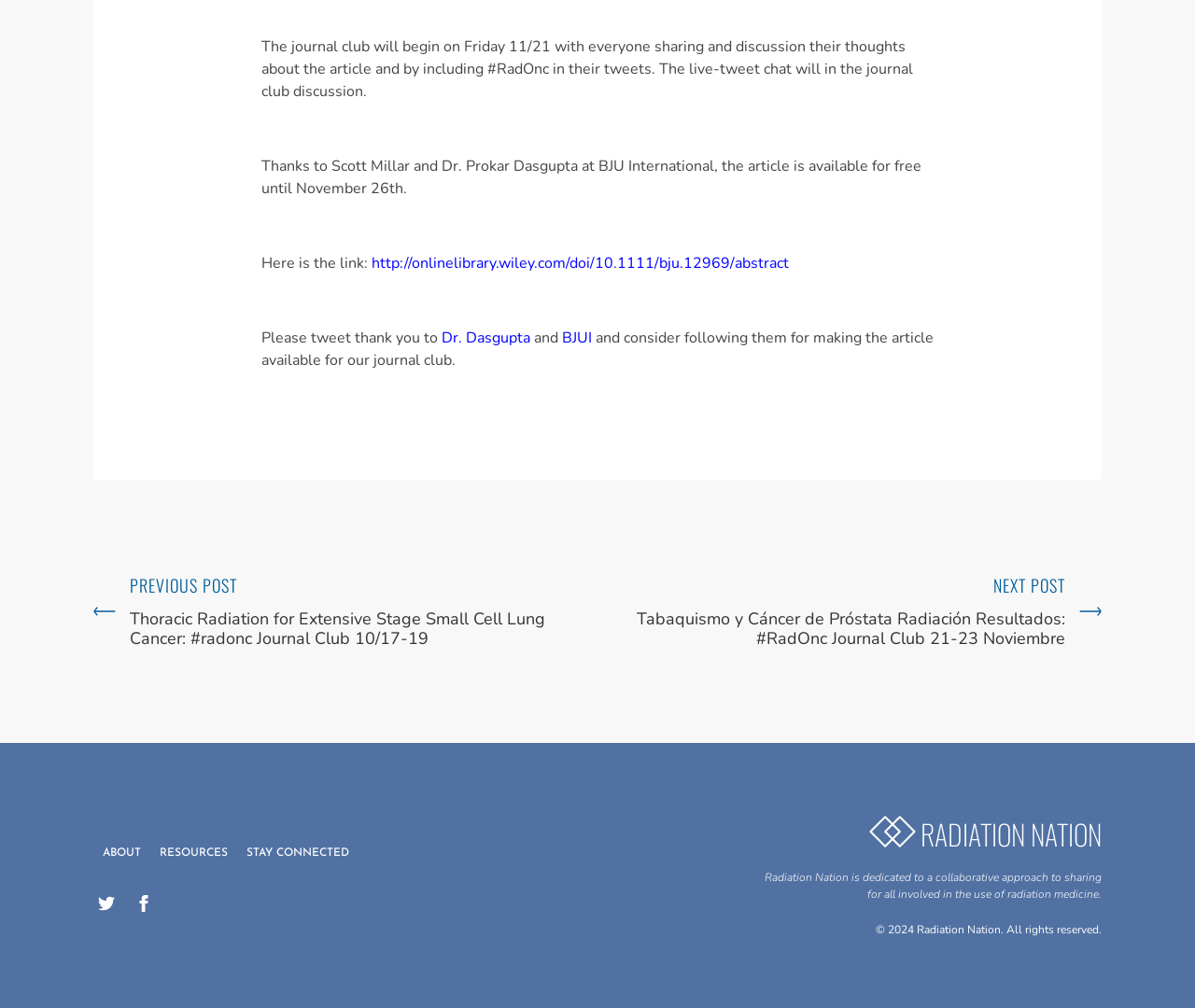Please specify the bounding box coordinates of the clickable region necessary for completing the following instruction: "Tweet thanks to Dr. Dasgupta". The coordinates must consist of four float numbers between 0 and 1, i.e., [left, top, right, bottom].

[0.37, 0.325, 0.444, 0.345]